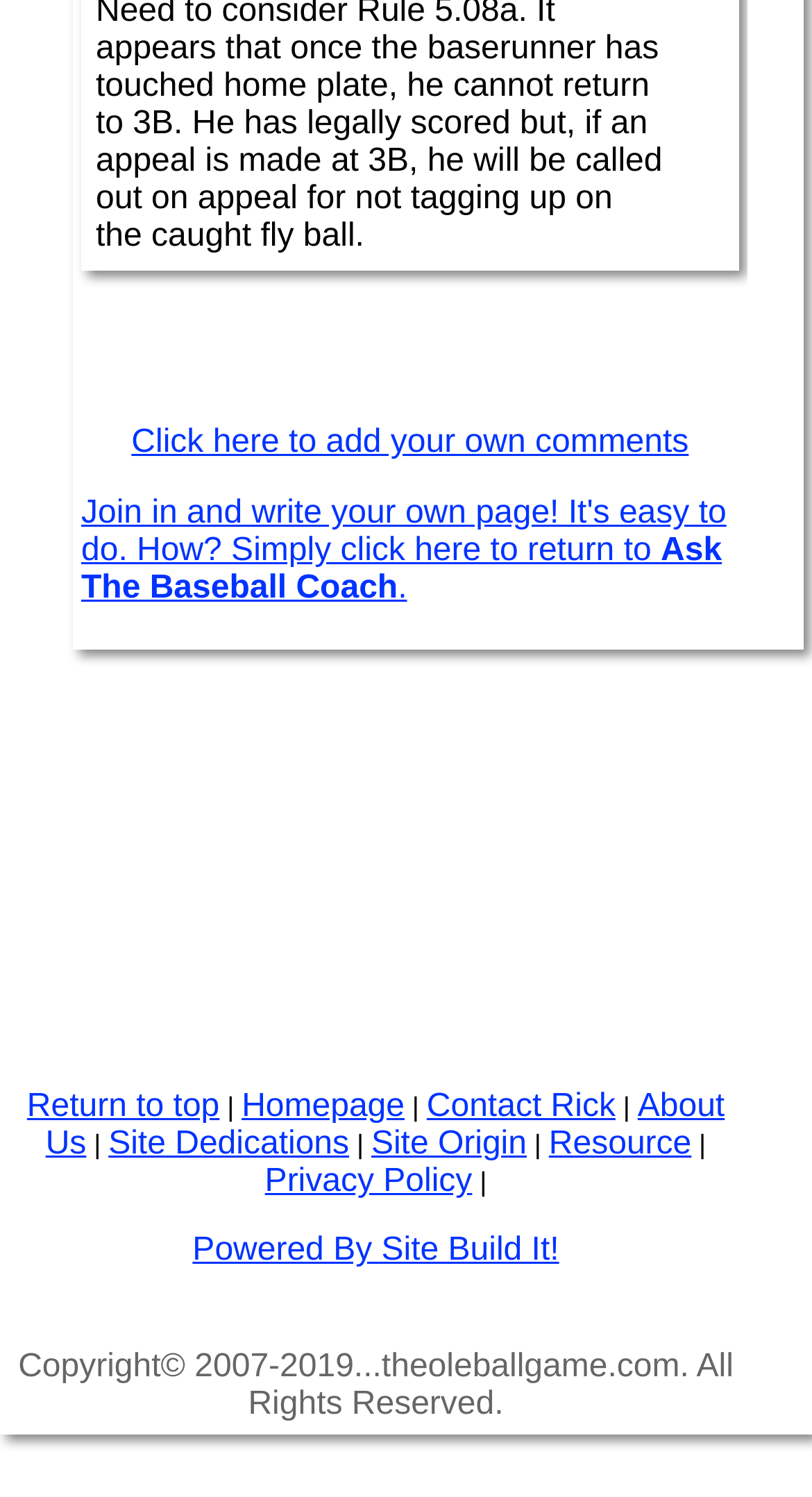Determine the bounding box coordinates of the clickable element to achieve the following action: 'Click to add your own comments'. Provide the coordinates as four float values between 0 and 1, formatted as [left, top, right, bottom].

[0.162, 0.284, 0.848, 0.308]